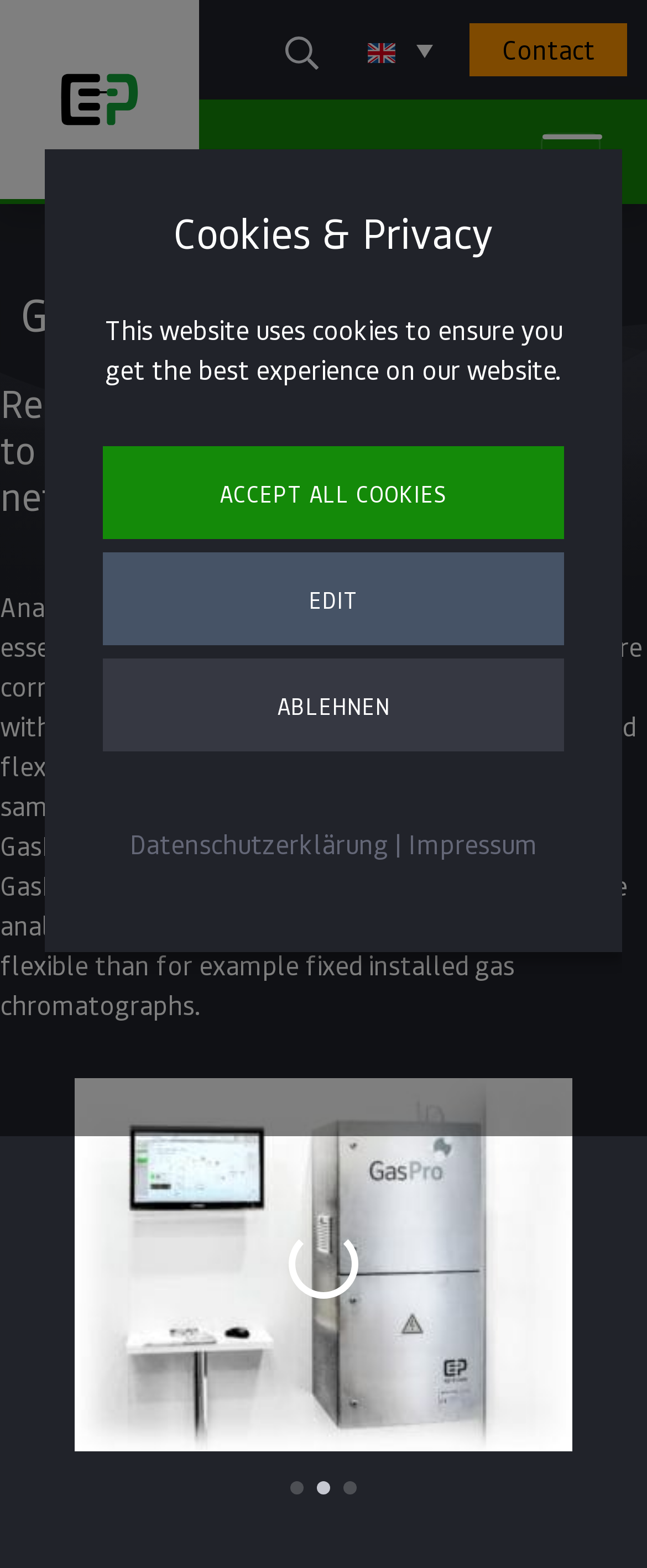Answer the question in a single word or phrase:
What is the purpose of the cookies on this website?

Ensure best experience